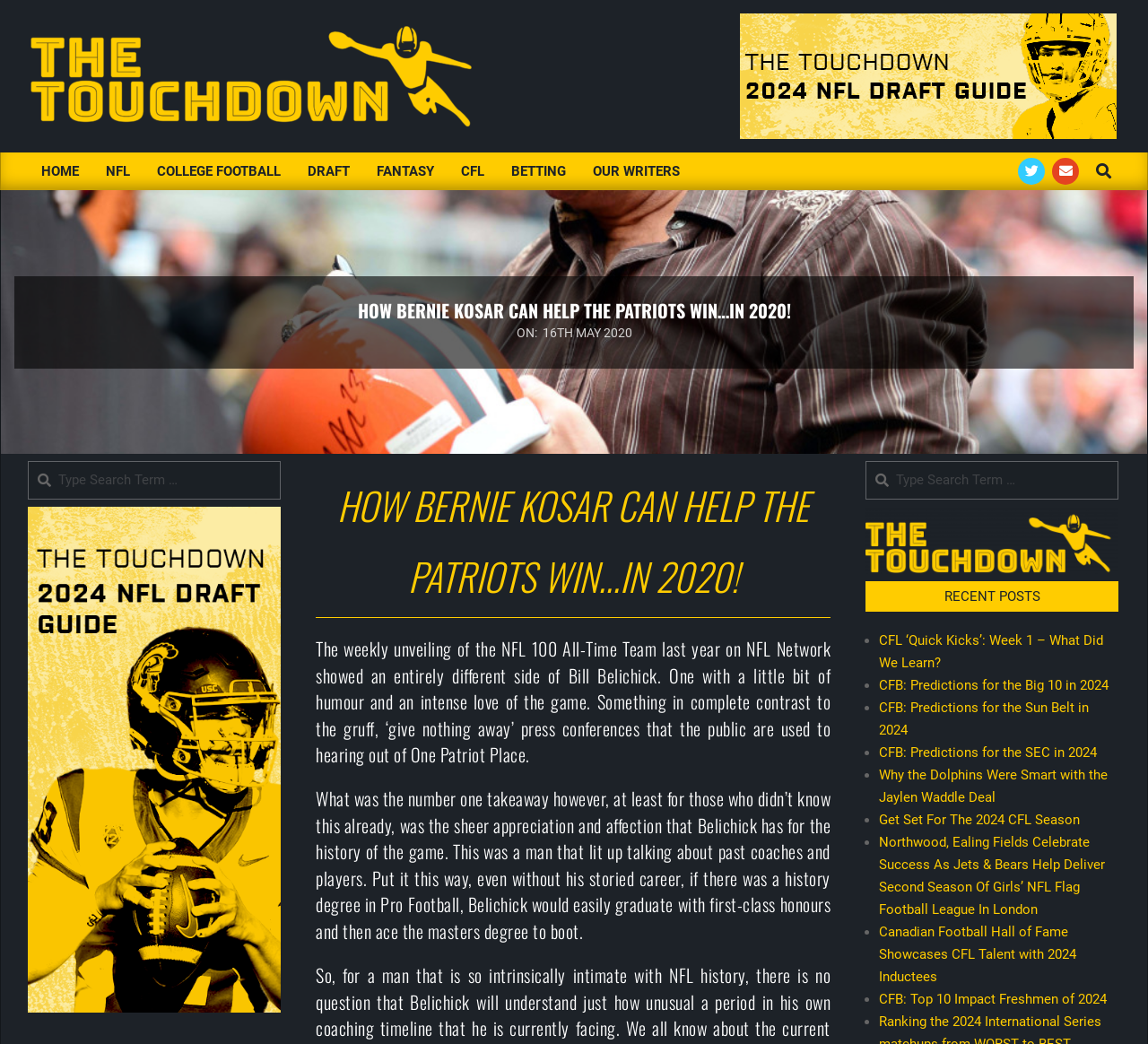Please identify the bounding box coordinates of the element's region that should be clicked to execute the following instruction: "Check 'Resources'". The bounding box coordinates must be four float numbers between 0 and 1, i.e., [left, top, right, bottom].

None